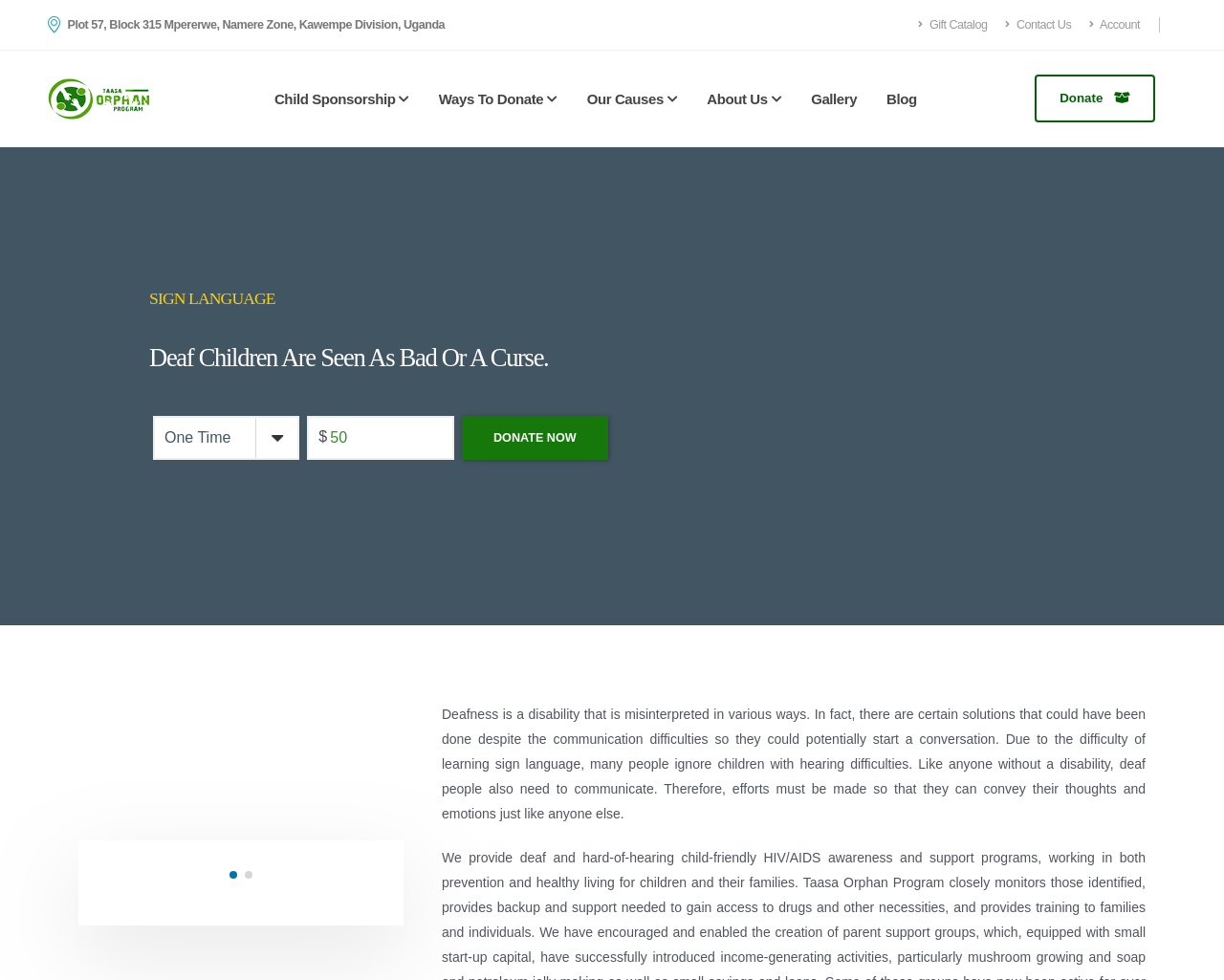Show the bounding box coordinates of the element that should be clicked to complete the task: "Click the 'Donate Now' button".

[0.377, 0.424, 0.497, 0.47]